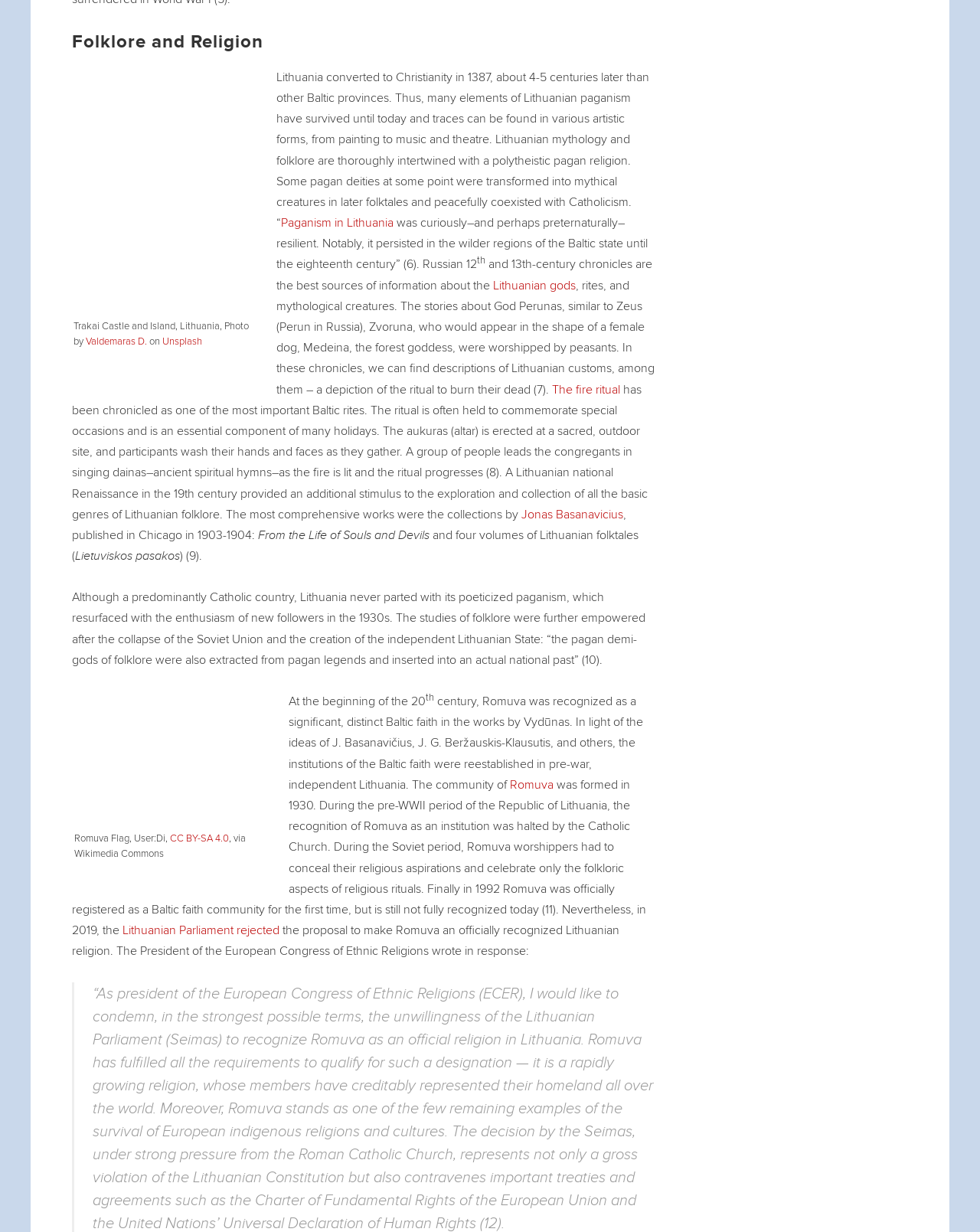Find and specify the bounding box coordinates that correspond to the clickable region for the instruction: "Read more about the Lithuanian gods".

[0.503, 0.225, 0.588, 0.238]